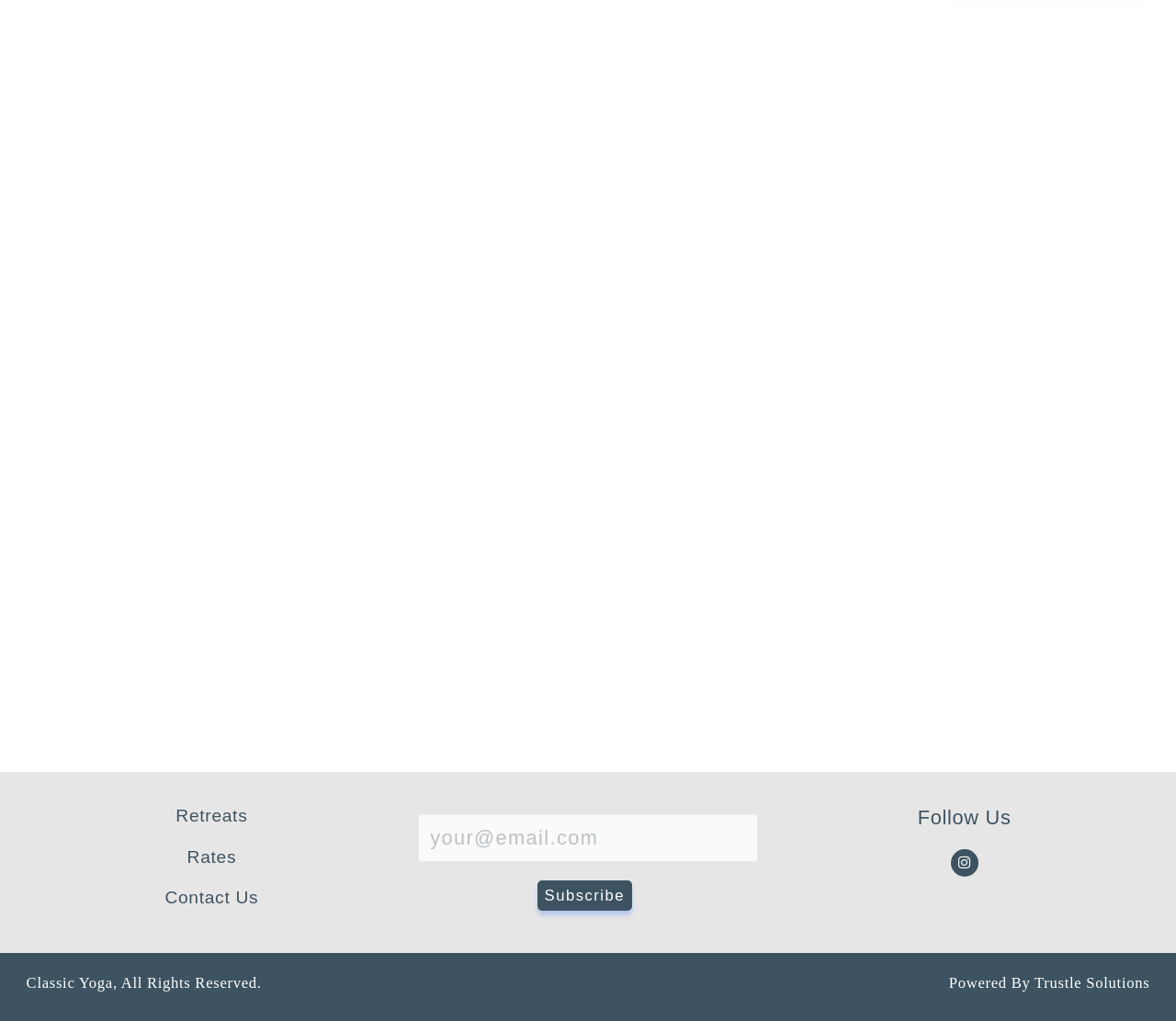Refer to the image and offer a detailed explanation in response to the question: What is the copyright information of the website?

The heading 'Classic Yoga, All Rights Reserved' at the bottom of the page indicates that the website is owned by Classic Yoga and all rights are reserved.